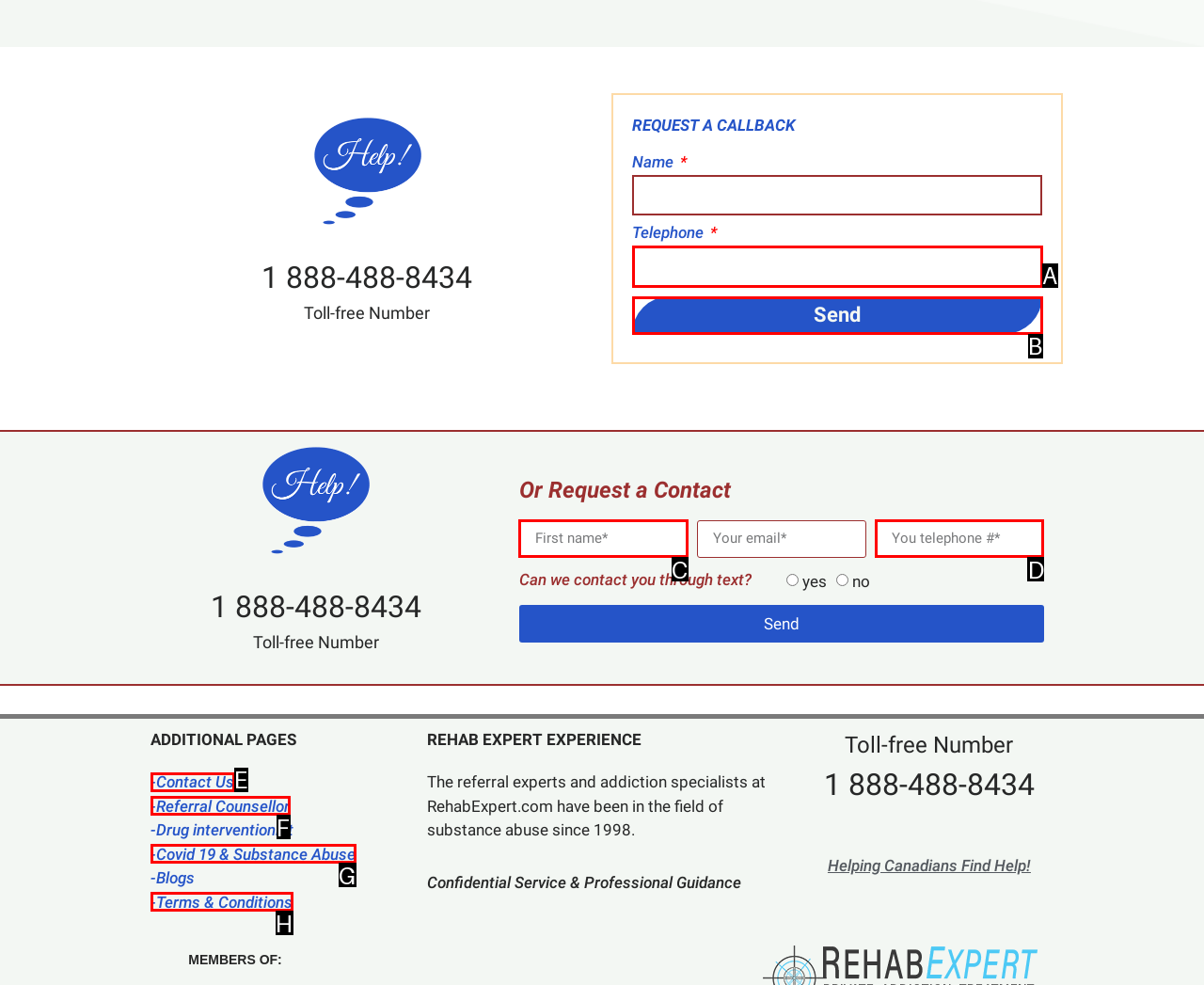Point out the option that best suits the description: -Terms & Conditions
Indicate your answer with the letter of the selected choice.

H